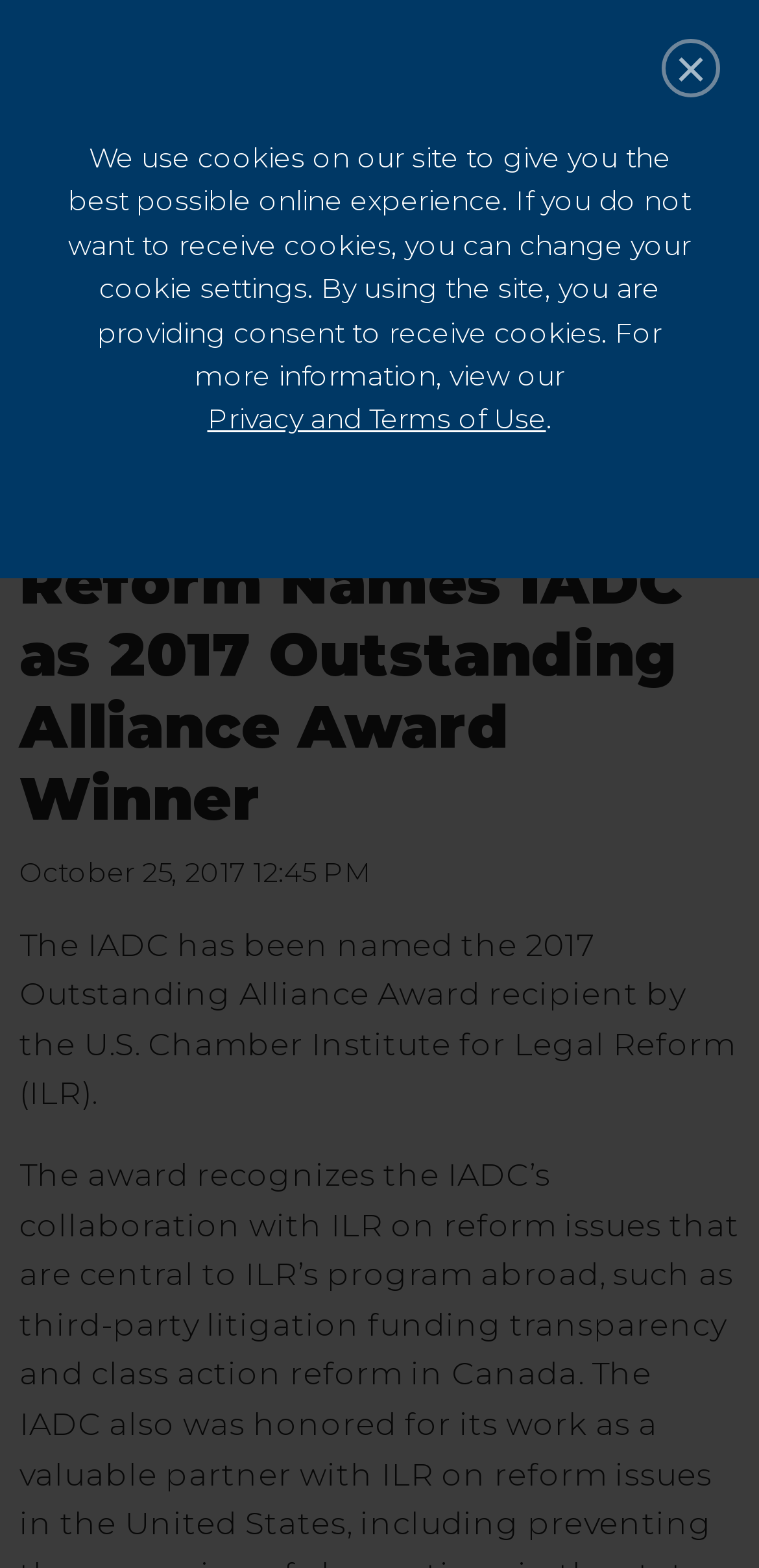Please provide a detailed answer to the question below by examining the image:
What is the name of the institute that gave the award?

The answer can be found in the main content of the webpage, where it is stated that 'The IADC has been named the 2017 Outstanding Alliance Award recipient by the U.S. Chamber Institute for Legal Reform (ILR).' Therefore, the name of the institute that gave the award is U.S. Chamber Institute for Legal Reform.